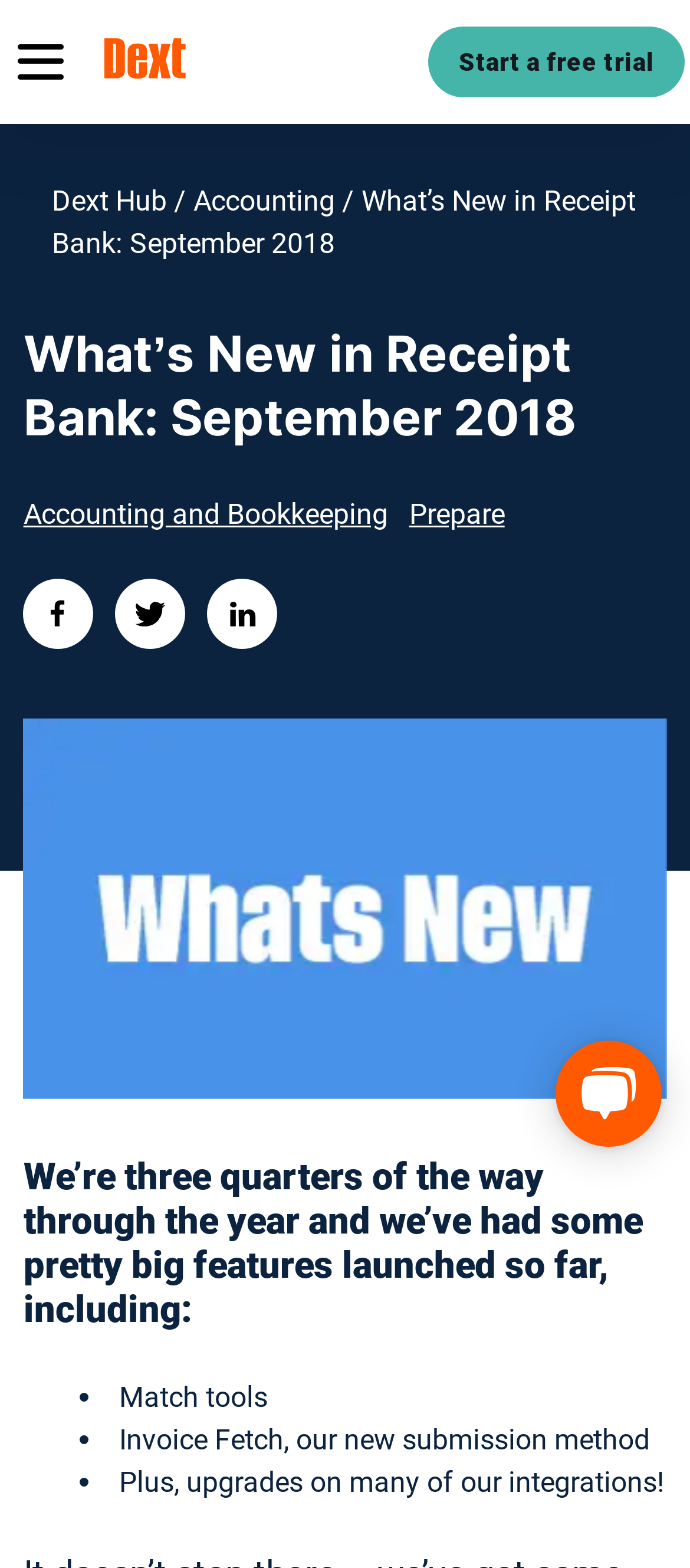Detail the various sections and features present on the webpage.

The webpage is a blog post titled "What's New in Receipt Bank: September 2018" on the Dext UK website. At the top left, there is a link to the "Home" page, accompanied by a small image. On the top right, there is a call-to-action button "Start a free trial". 

Below the top navigation, there are three main sections. The first section has a heading "What’s New in Receipt Bank: September 2018" and a large image. The second section has a list of links to related topics, including "Accounting and Bookkeeping", "Prepare", and "Dext Hub". There are also three social media buttons, "facebook", "twitter", and "linkedin", each with an accompanying image.

The third section is the main content of the blog post. It starts with a heading that summarizes the content, "We’re three quarters of the way through the year and we’ve had some pretty big features launched so far, including:". Below this heading, there is a list of three bullet points, each describing a new feature: "Match tools", "Invoice Fetch, our new submission method", and "upgrades on many of our integrations!". 

At the bottom right, there is a link to "Chat" with an accompanying image.